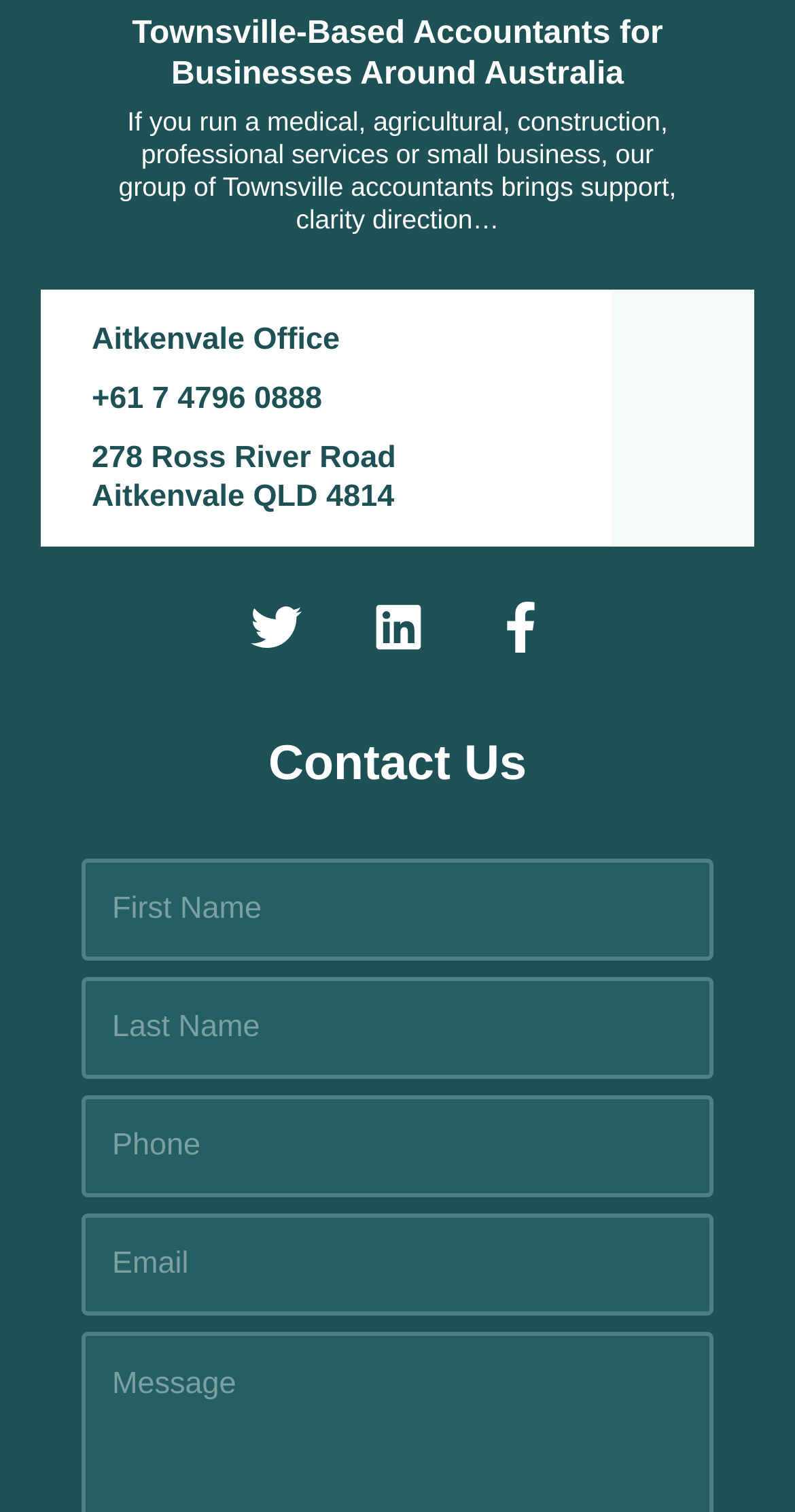What is the address of the Aitkenvale office?
Identify the answer in the screenshot and reply with a single word or phrase.

278 Ross River Road Aitkenvale QLD 4814